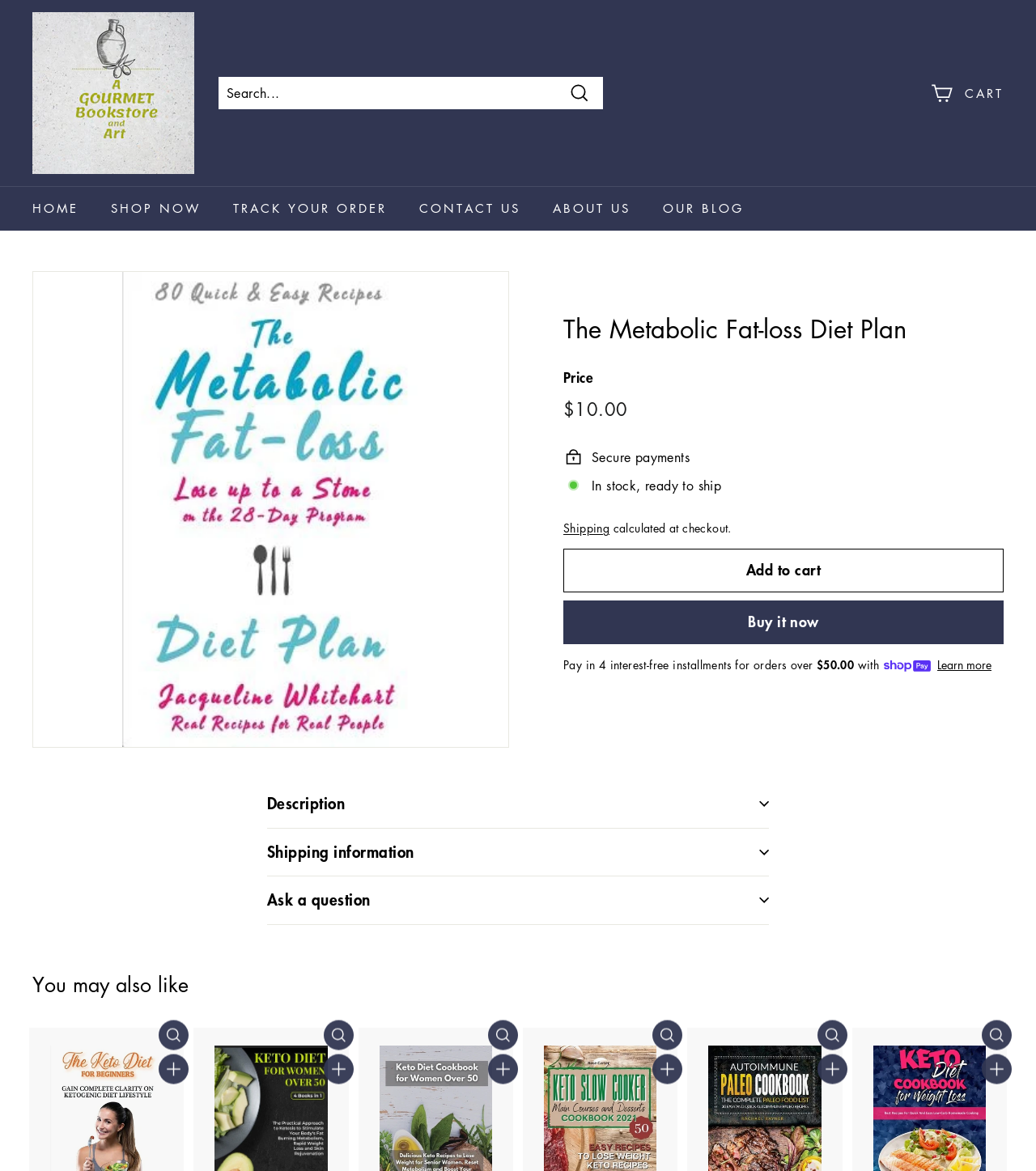Please specify the coordinates of the bounding box for the element that should be clicked to carry out this instruction: "Add the product to cart". The coordinates must be four float numbers between 0 and 1, formatted as [left, top, right, bottom].

[0.544, 0.468, 0.969, 0.506]